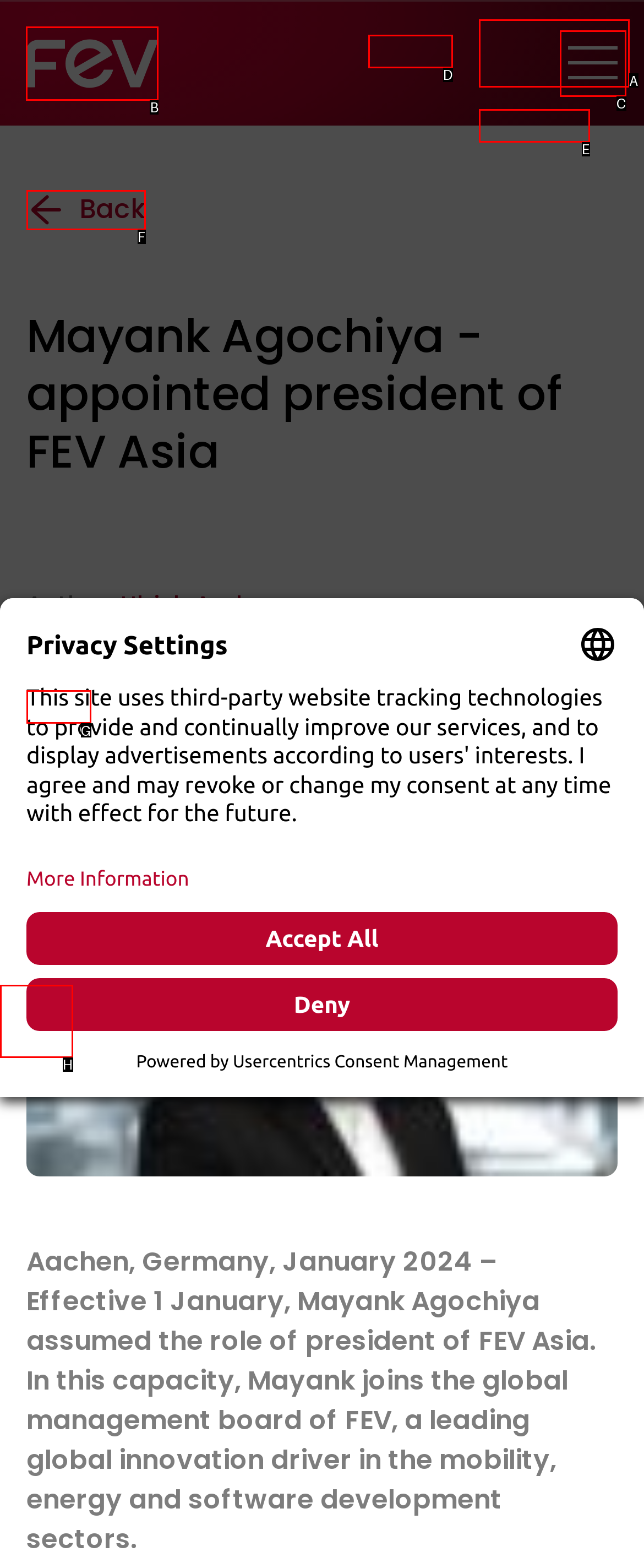Specify which UI element should be clicked to accomplish the task: Go to the home page. Answer with the letter of the correct choice.

B